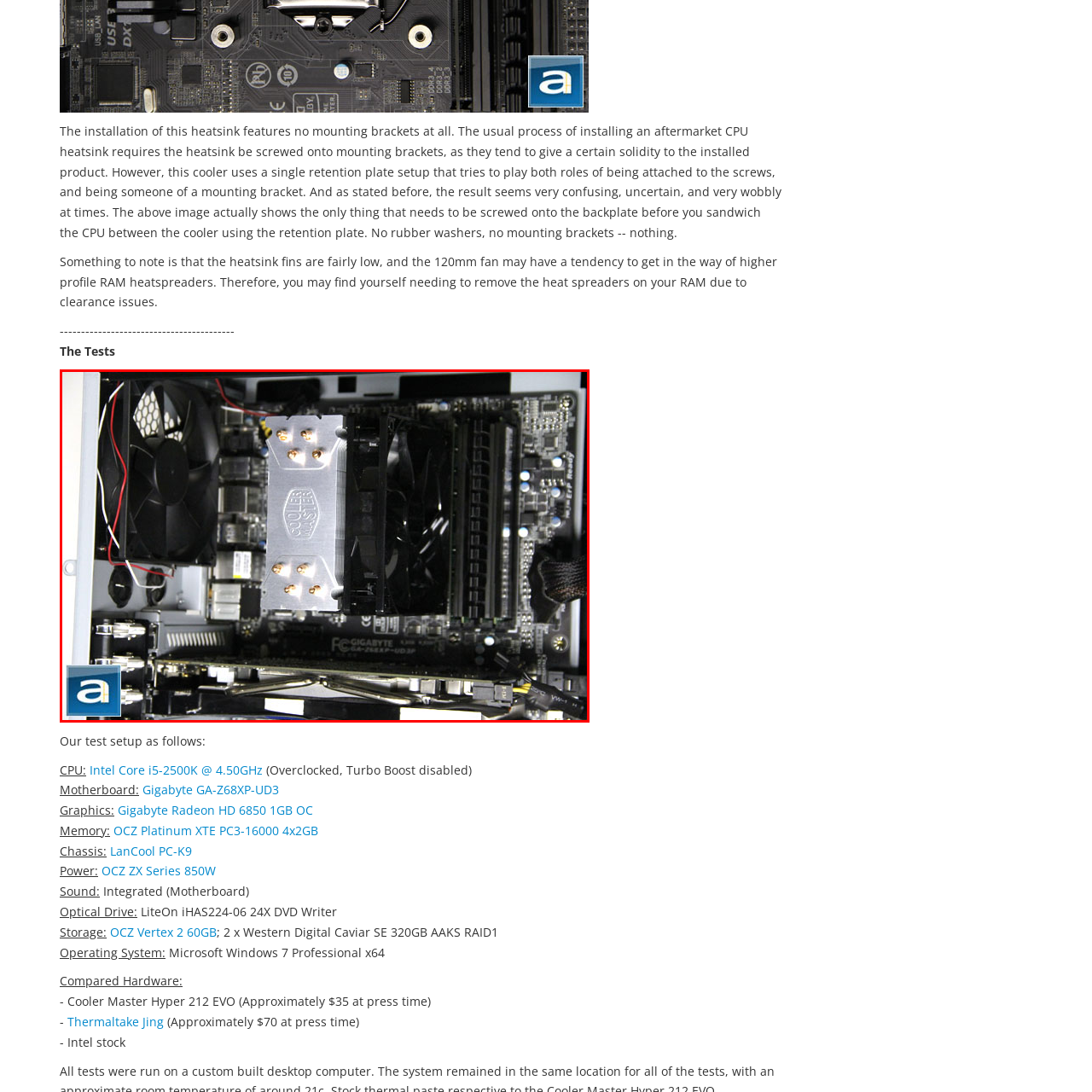What is the size of the fan?
Look closely at the area highlighted by the red bounding box and give a detailed response to the question.

The caption explicitly states that the fan accompanying the cooler is 120mm in size, which is positioned to ensure adequate airflow around the heatsink.